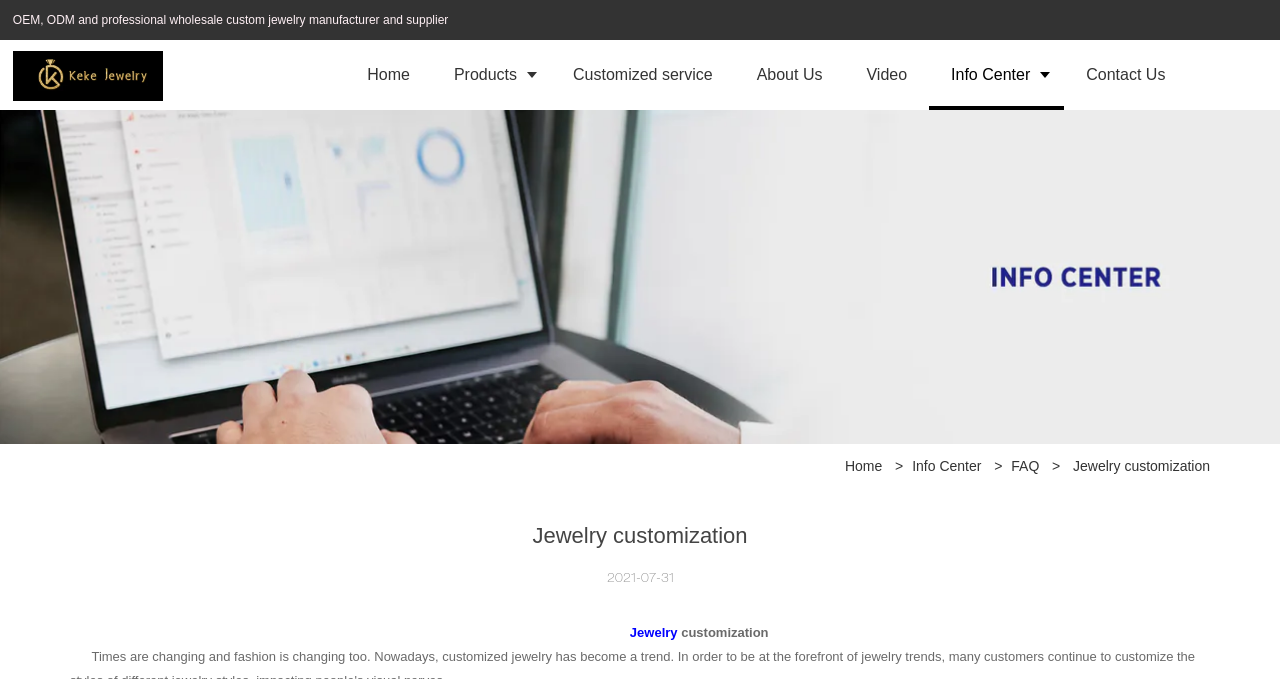Please analyze the image and give a detailed answer to the question:
What is the date of the latest news?

The static text '2021-07-31' on the webpage indicates the date of the latest news or update.